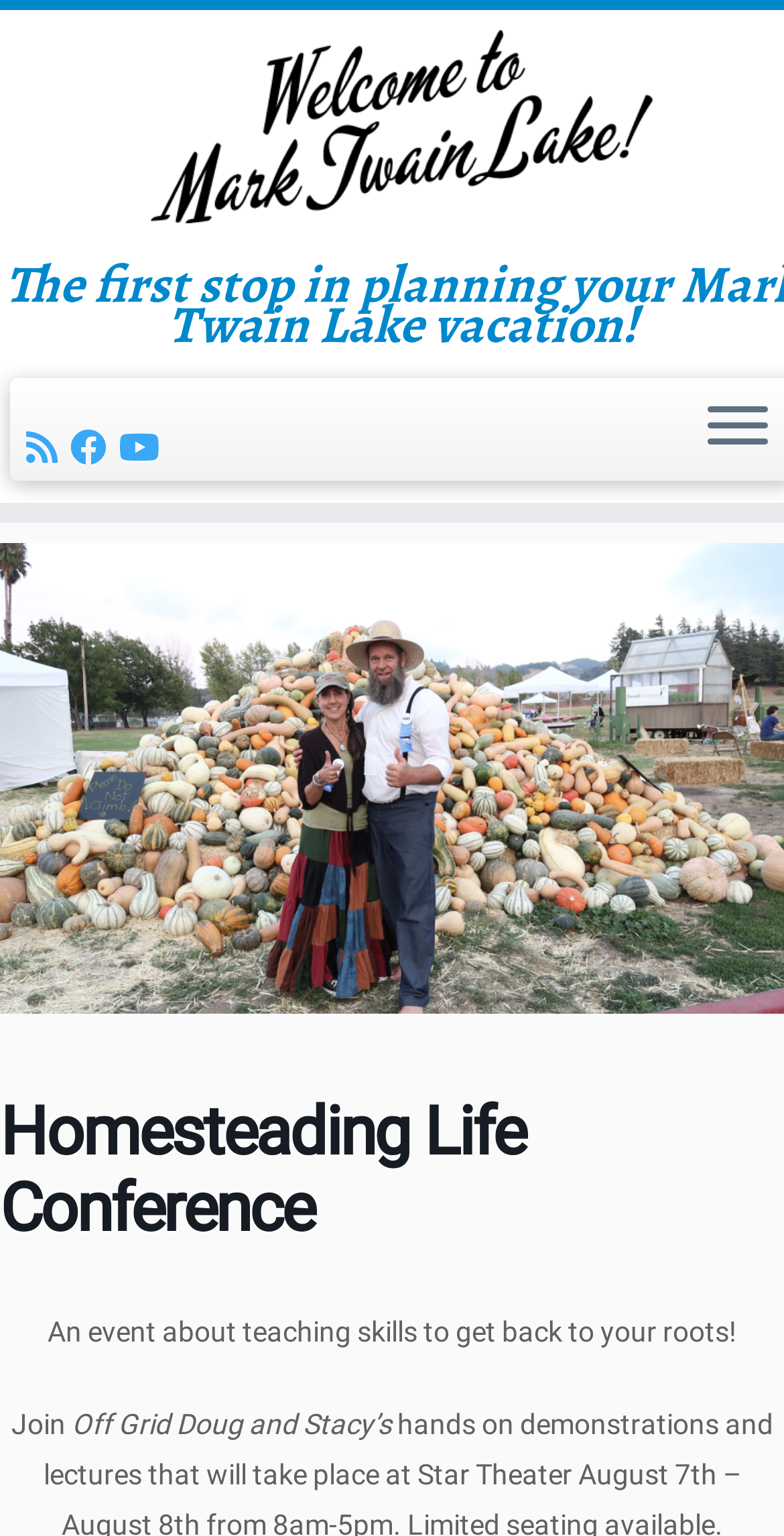Provide a brief response to the question below using one word or phrase:
What can you do with the menu?

Open it